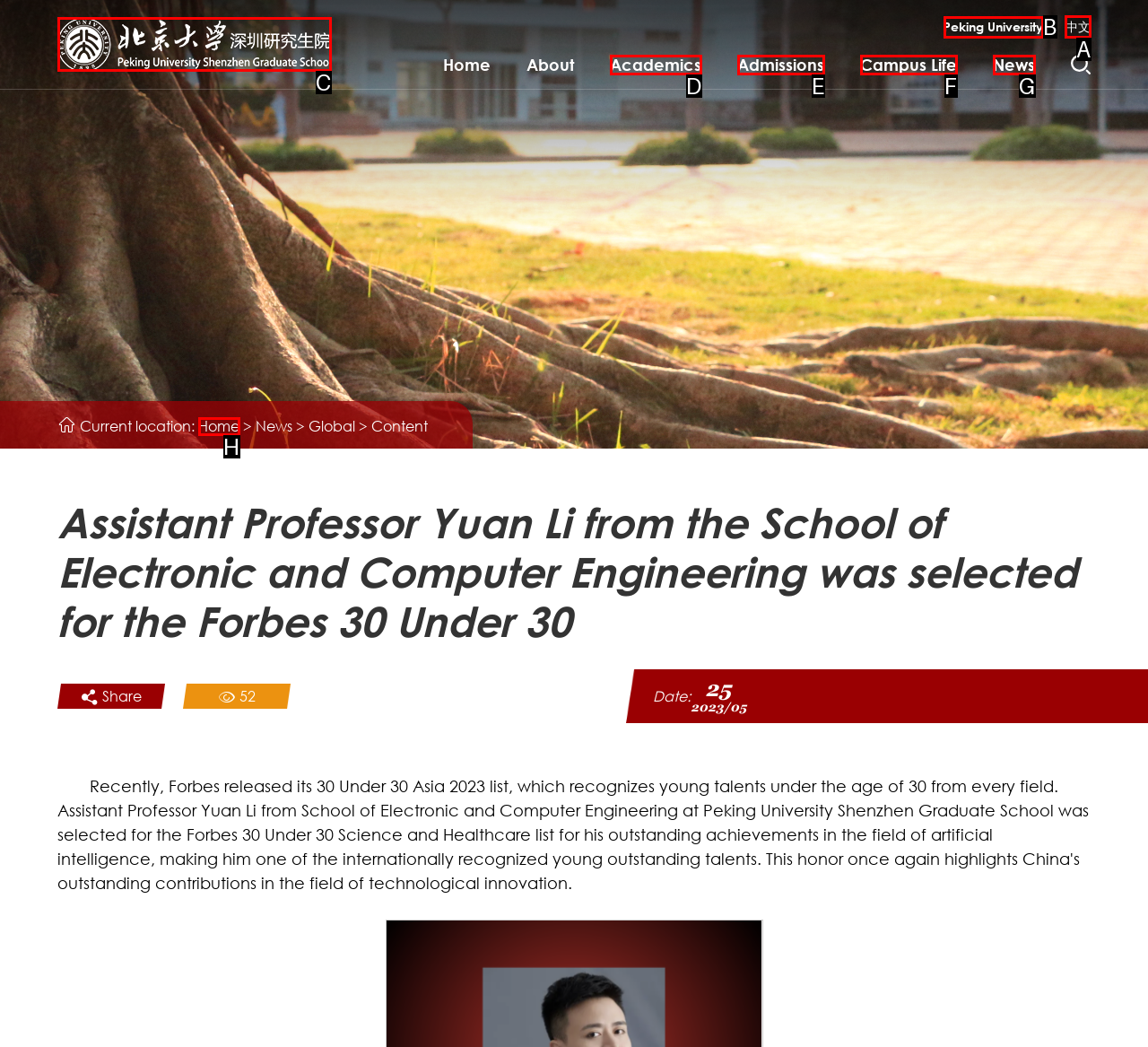Based on the choices marked in the screenshot, which letter represents the correct UI element to perform the task: switch to Chinese version?

A